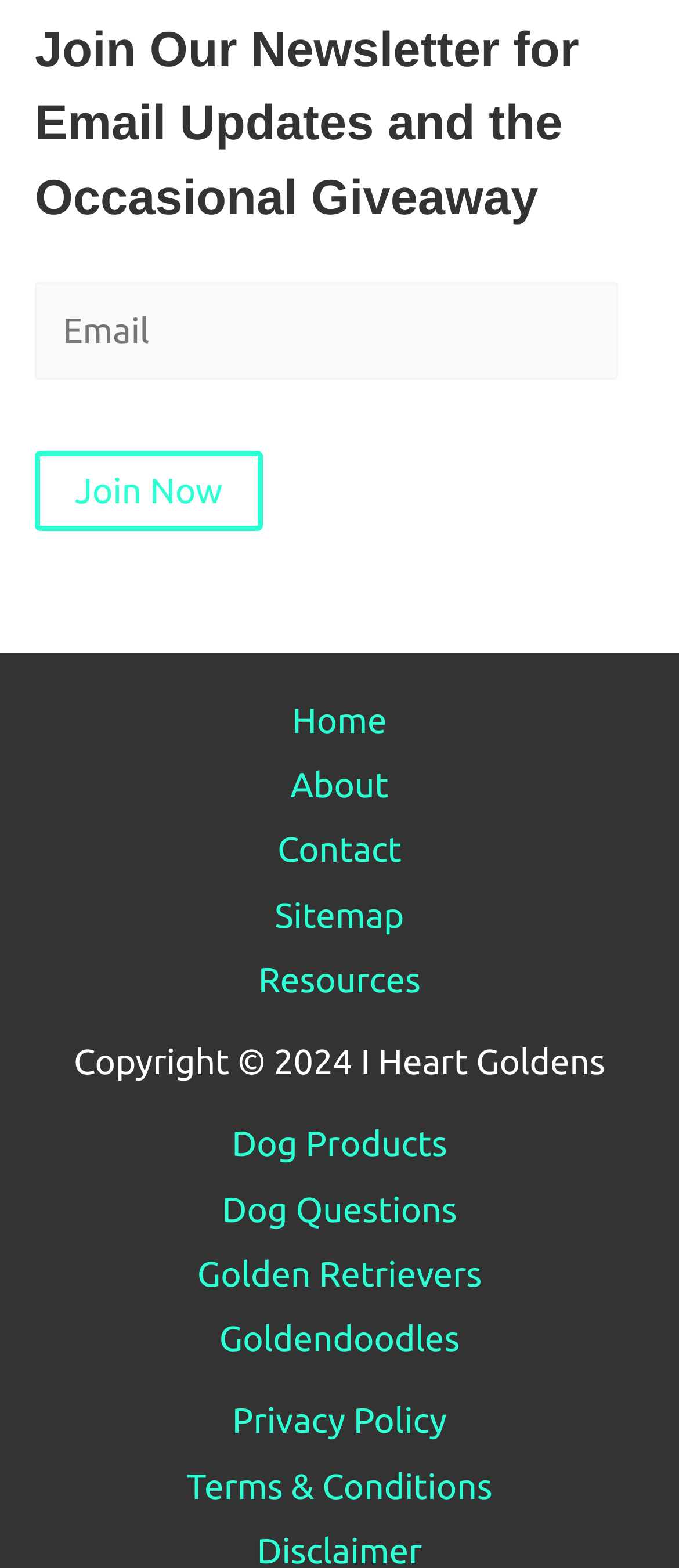What is the purpose of the textbox?
Using the image as a reference, give an elaborate response to the question.

The textbox is labeled as 'Email' and is required, indicating that it is used to input an email address, likely for subscribing to a newsletter or receiving updates.